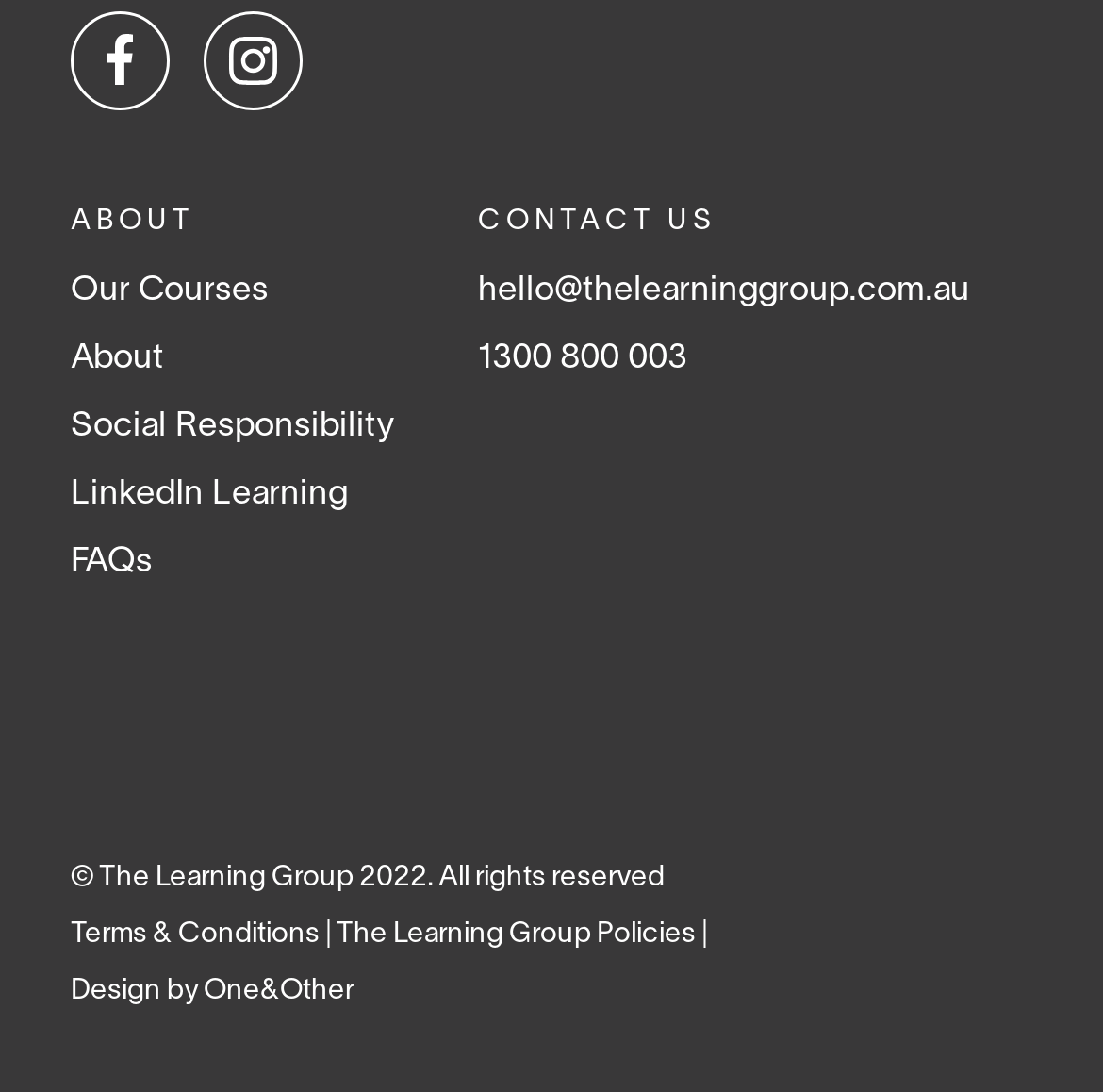Determine the bounding box coordinates of the clickable element to achieve the following action: 'Check LinkedIn Learning'. Provide the coordinates as four float values between 0 and 1, formatted as [left, top, right, bottom].

[0.064, 0.437, 0.315, 0.465]